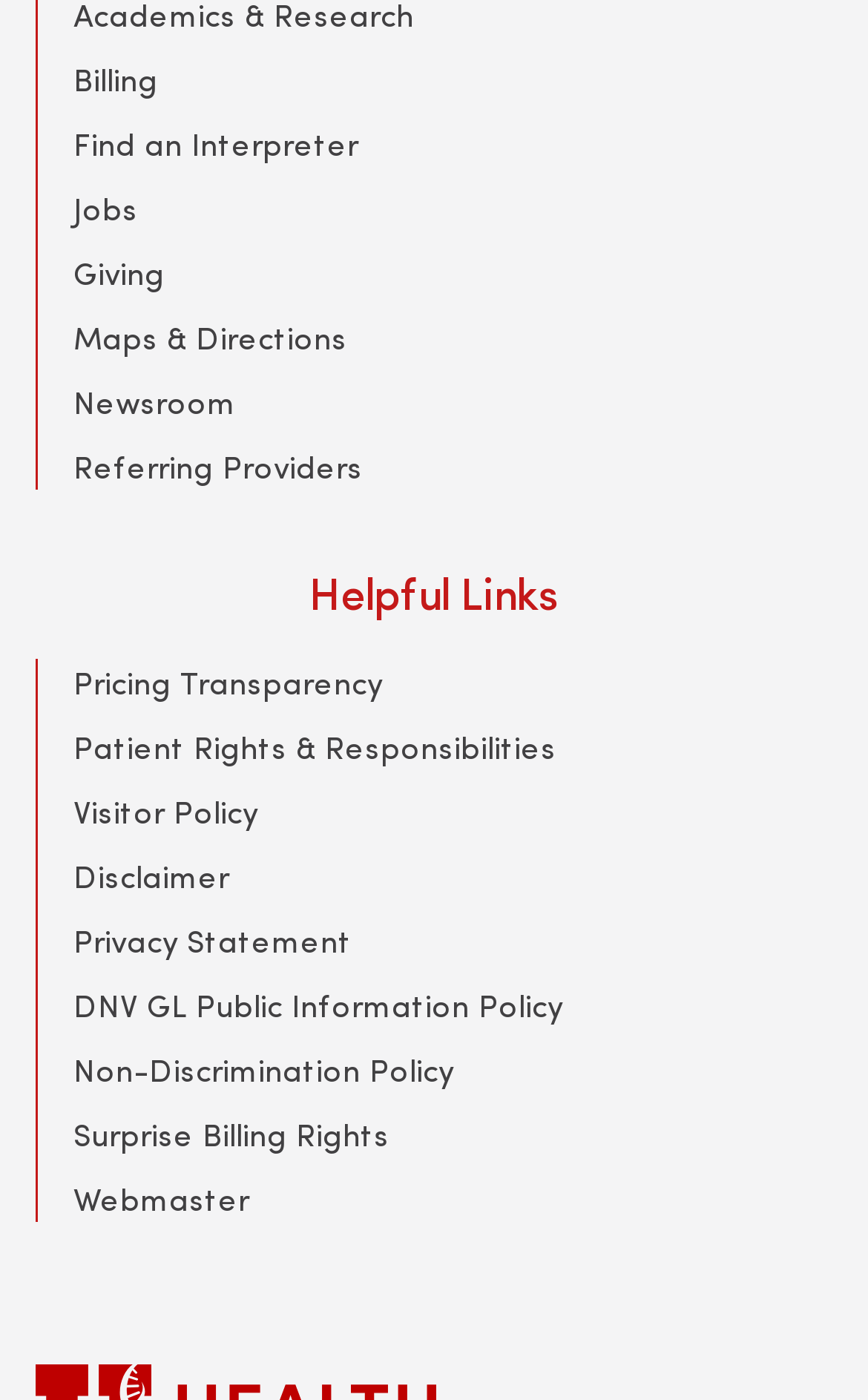Locate the bounding box coordinates of the element's region that should be clicked to carry out the following instruction: "Read Disclaimer". The coordinates need to be four float numbers between 0 and 1, i.e., [left, top, right, bottom].

[0.085, 0.61, 0.264, 0.641]